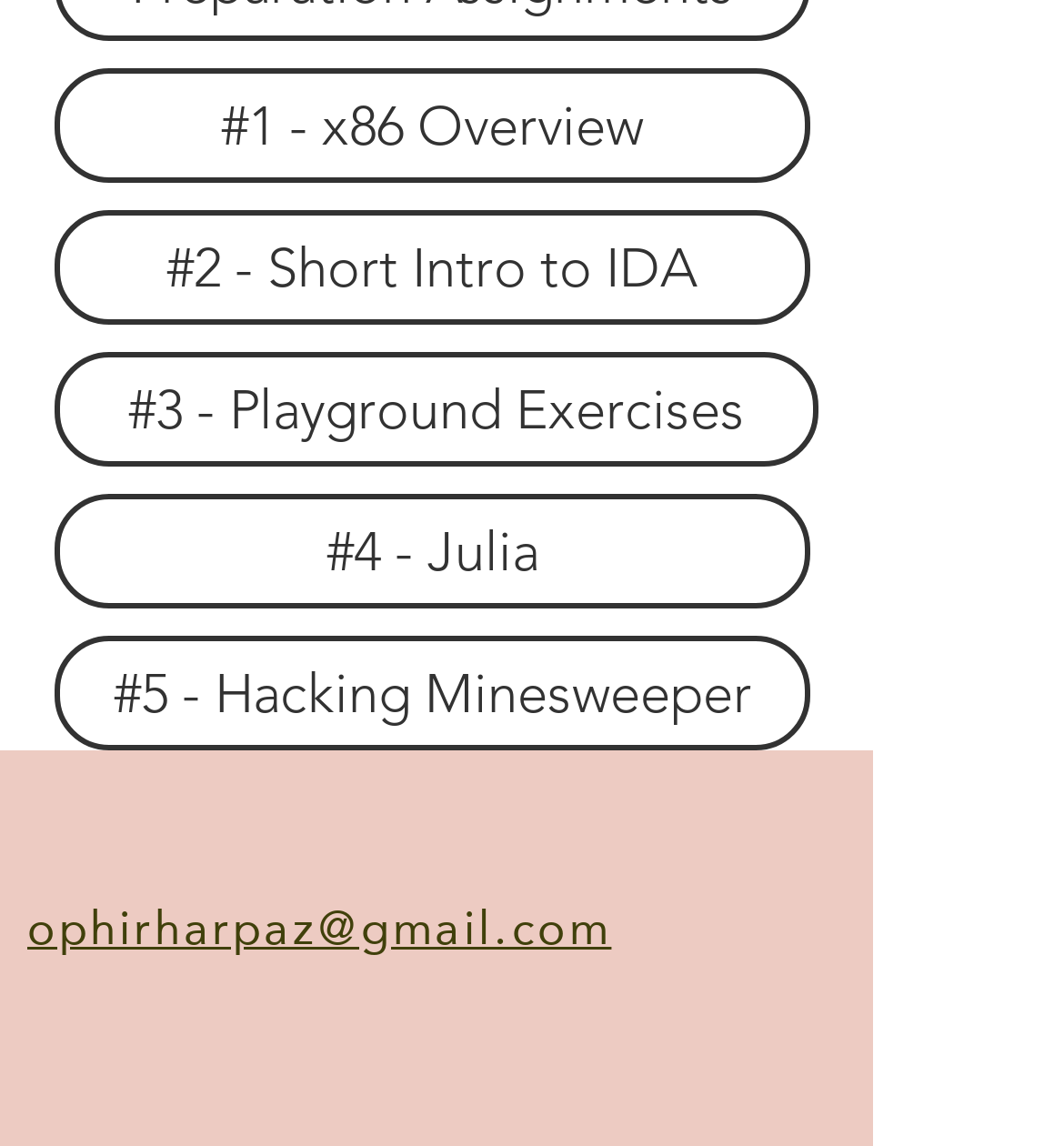Locate and provide the bounding box coordinates for the HTML element that matches this description: "#4 - Julia".

[0.051, 0.432, 0.762, 0.532]